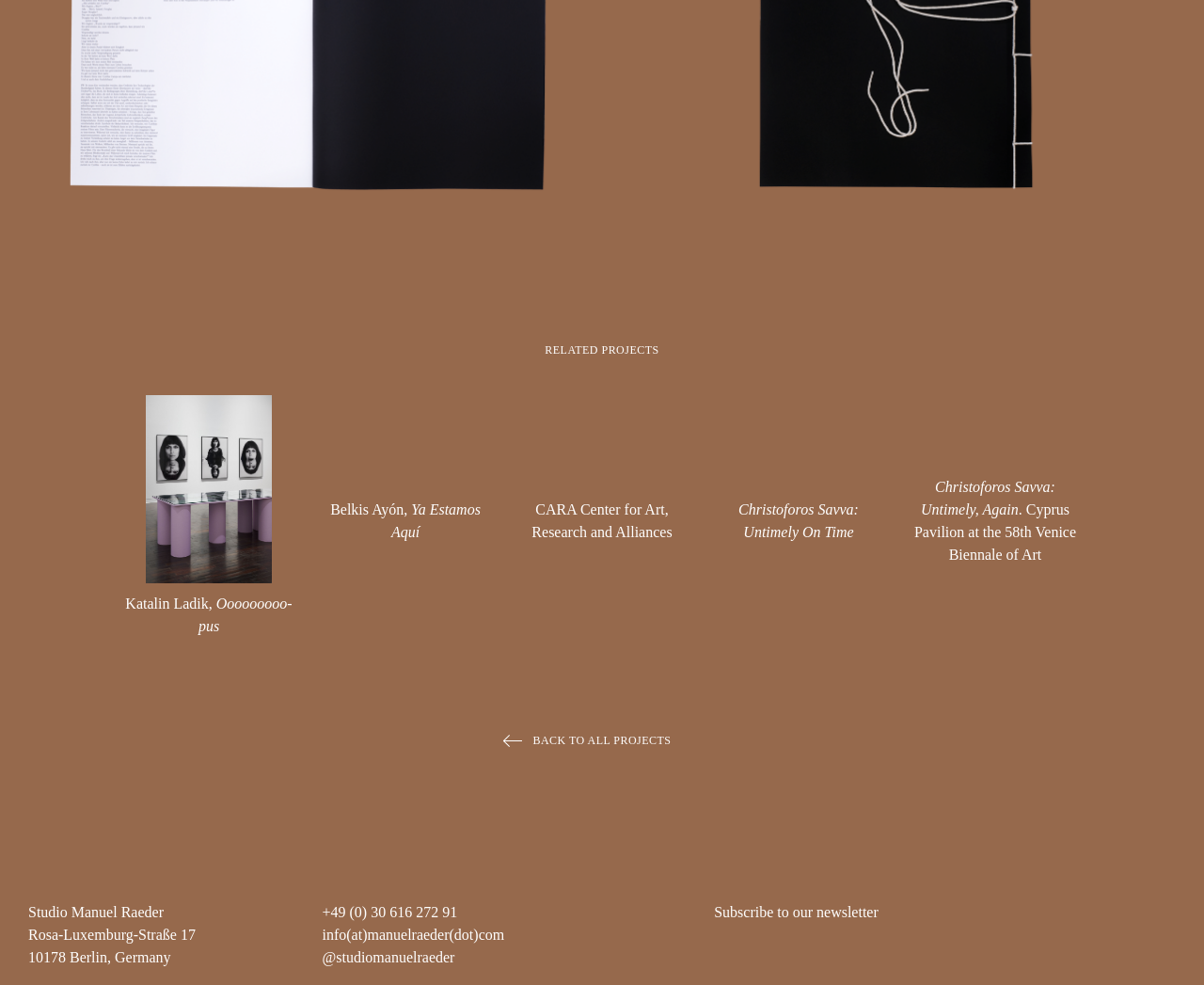Highlight the bounding box coordinates of the element you need to click to perform the following instruction: "view Katalin Ladik's project."

[0.104, 0.401, 0.243, 0.647]